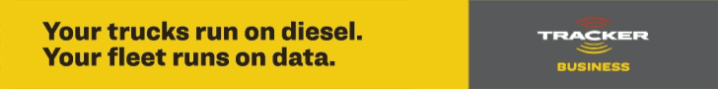What do trucks run on according to the advertisement?
Based on the image, give a concise answer in the form of a single word or short phrase.

Diesel